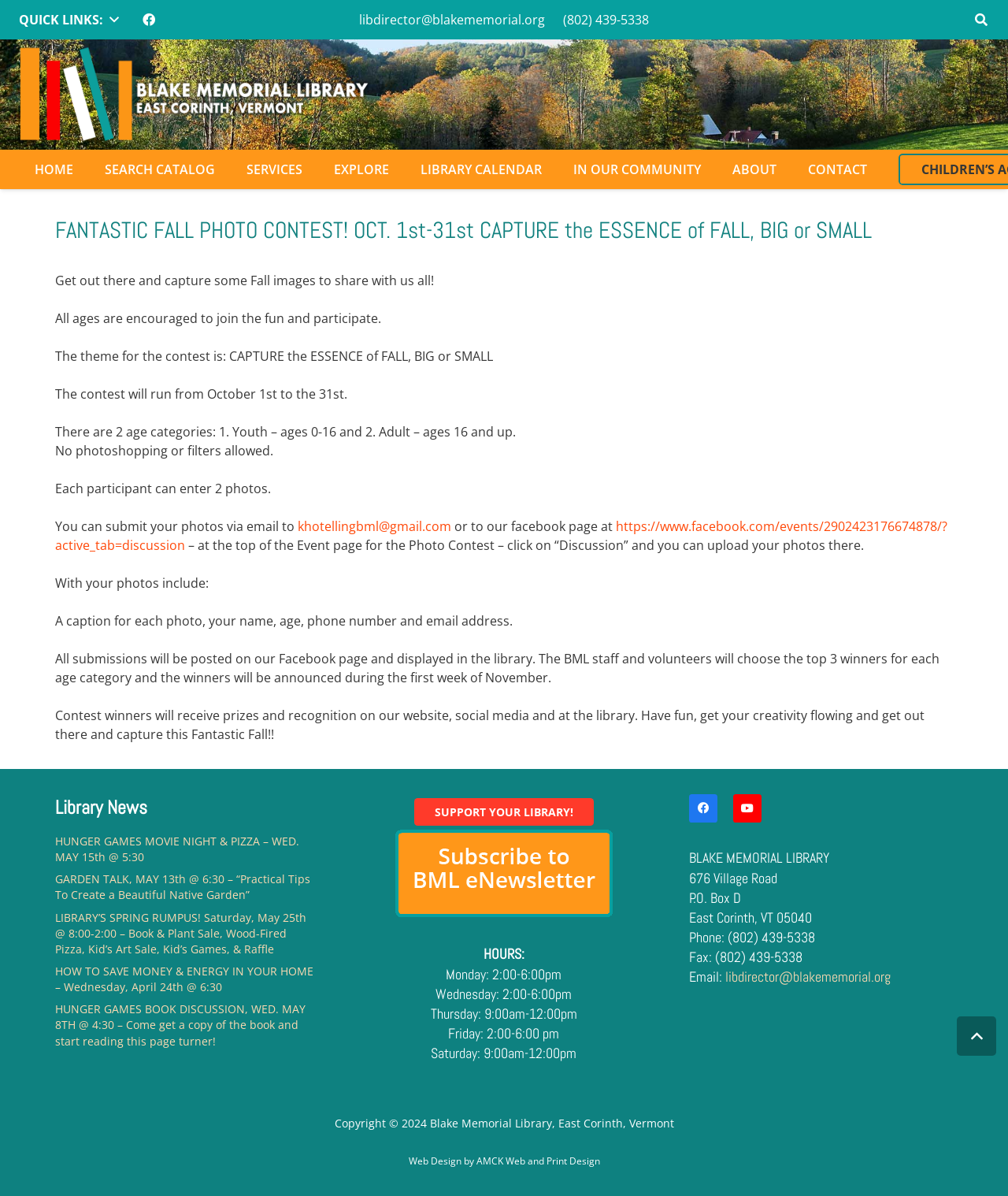Find the bounding box coordinates for the HTML element described in this sentence: "AMCK Web and Print Design". Provide the coordinates as four float numbers between 0 and 1, in the format [left, top, right, bottom].

[0.472, 0.965, 0.595, 0.976]